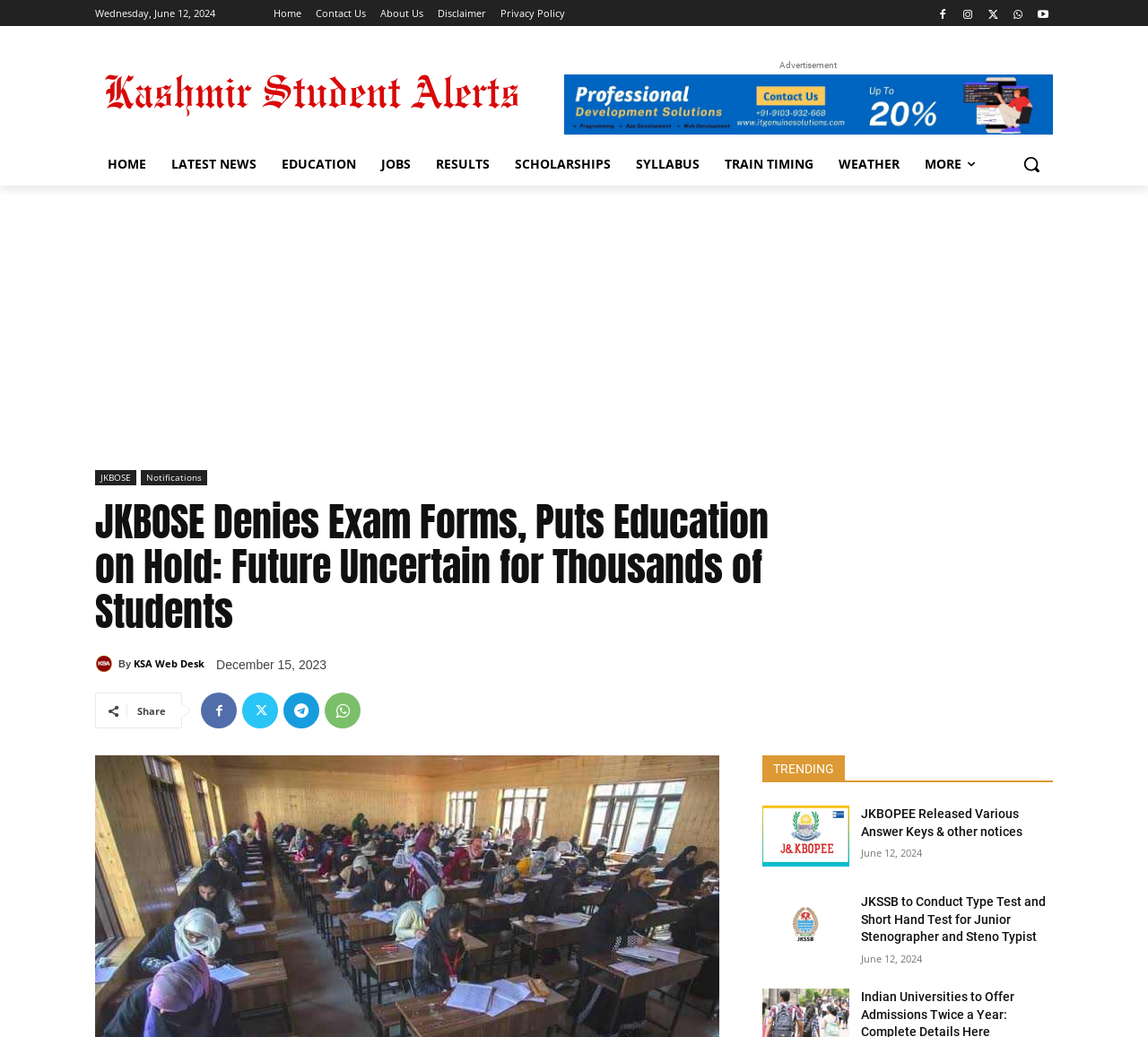Provide the bounding box coordinates of the section that needs to be clicked to accomplish the following instruction: "Visit the 'Education' section."

[0.234, 0.137, 0.321, 0.179]